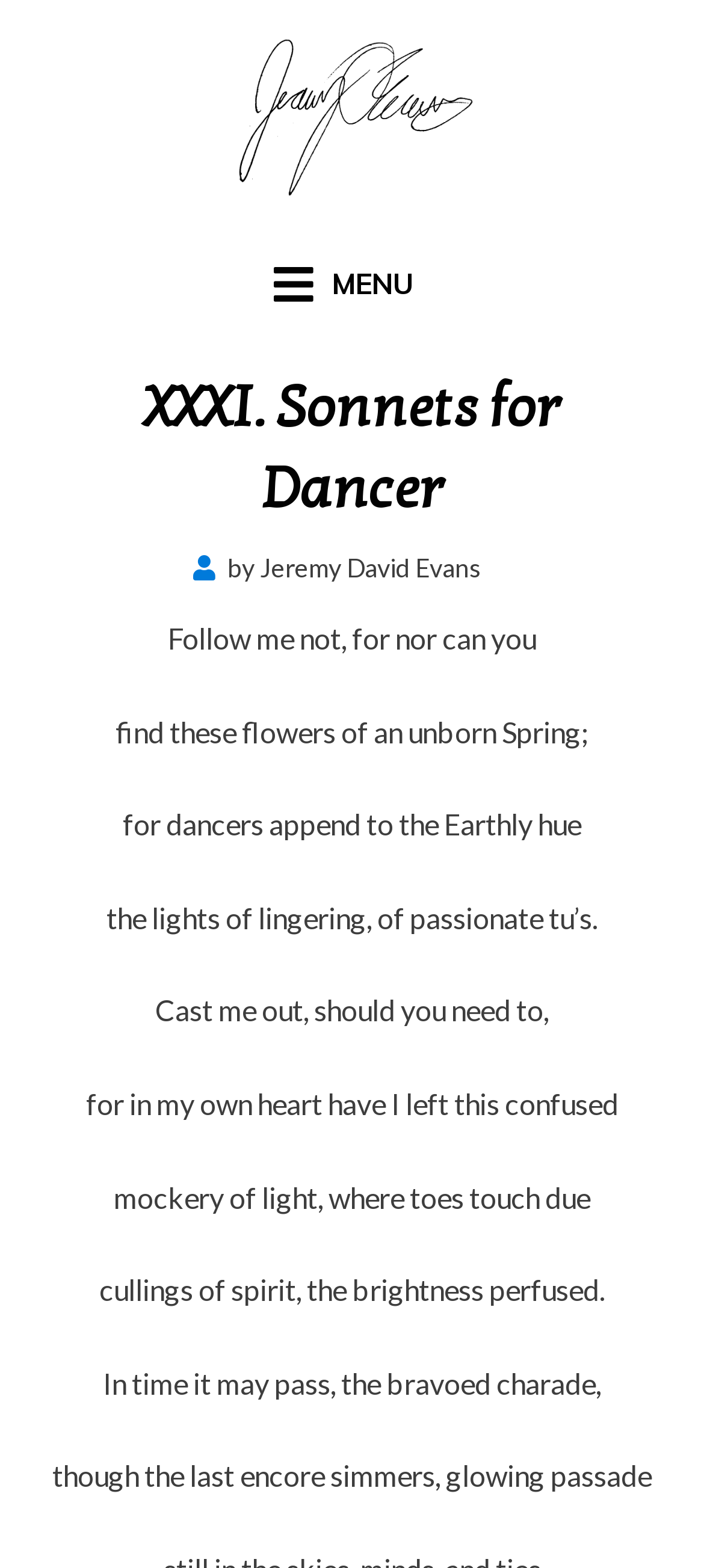What is the poet's name?
Please ensure your answer is as detailed and informative as possible.

The poet's name can be found in the link 'Jeremy David Evans' which is located below the header 'XXXI. Sonnets for Dancer' and above the text 'Posted on January 28, 2016'.